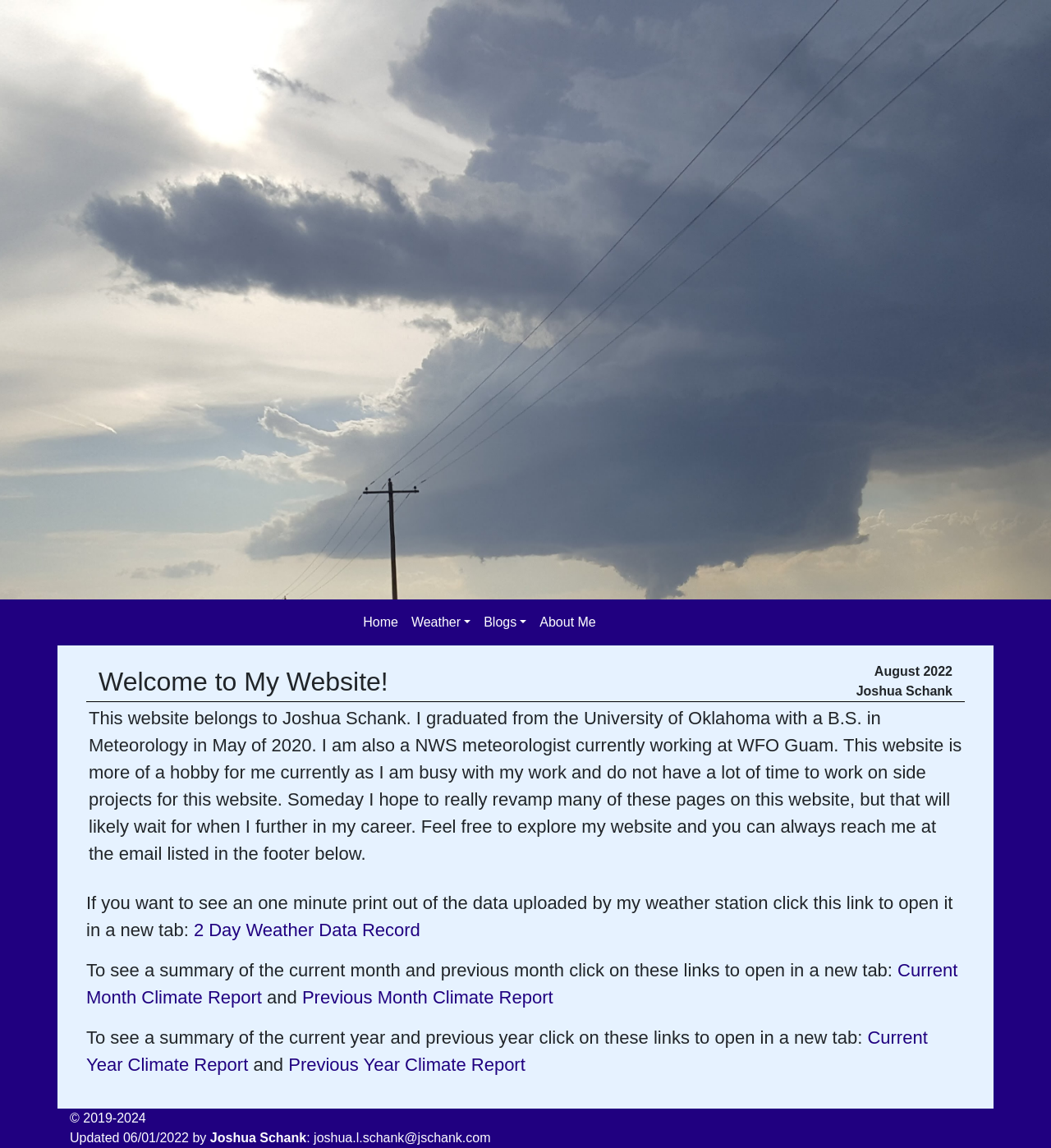Respond with a single word or phrase to the following question:
What is the current month mentioned on the website?

August 2022